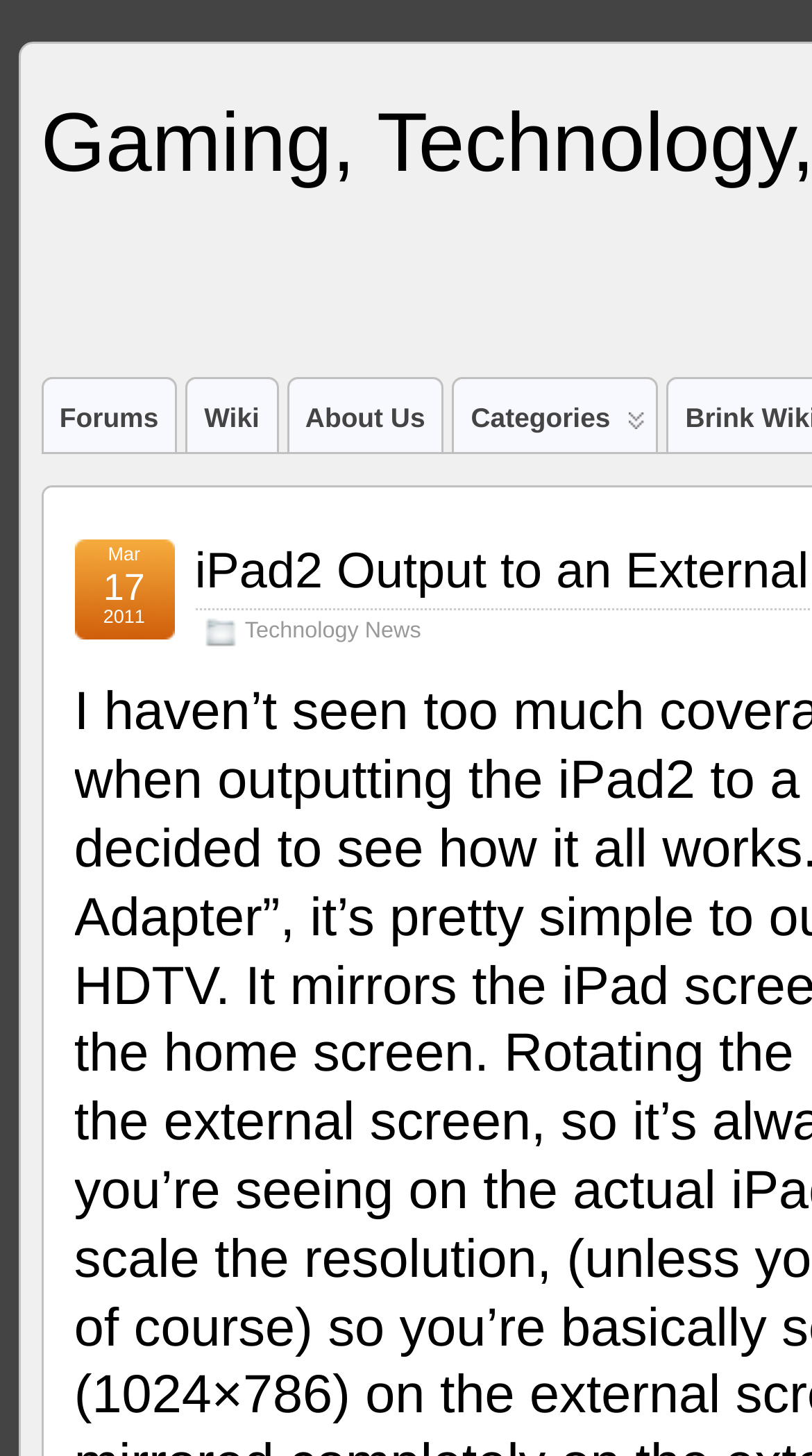How many links are in the top navigation bar?
Can you provide an in-depth and detailed response to the question?

I counted the number of links in the top navigation bar, which are 'Forums', 'Wiki', 'About Us', and 'Categories', and found that there are 4 links.